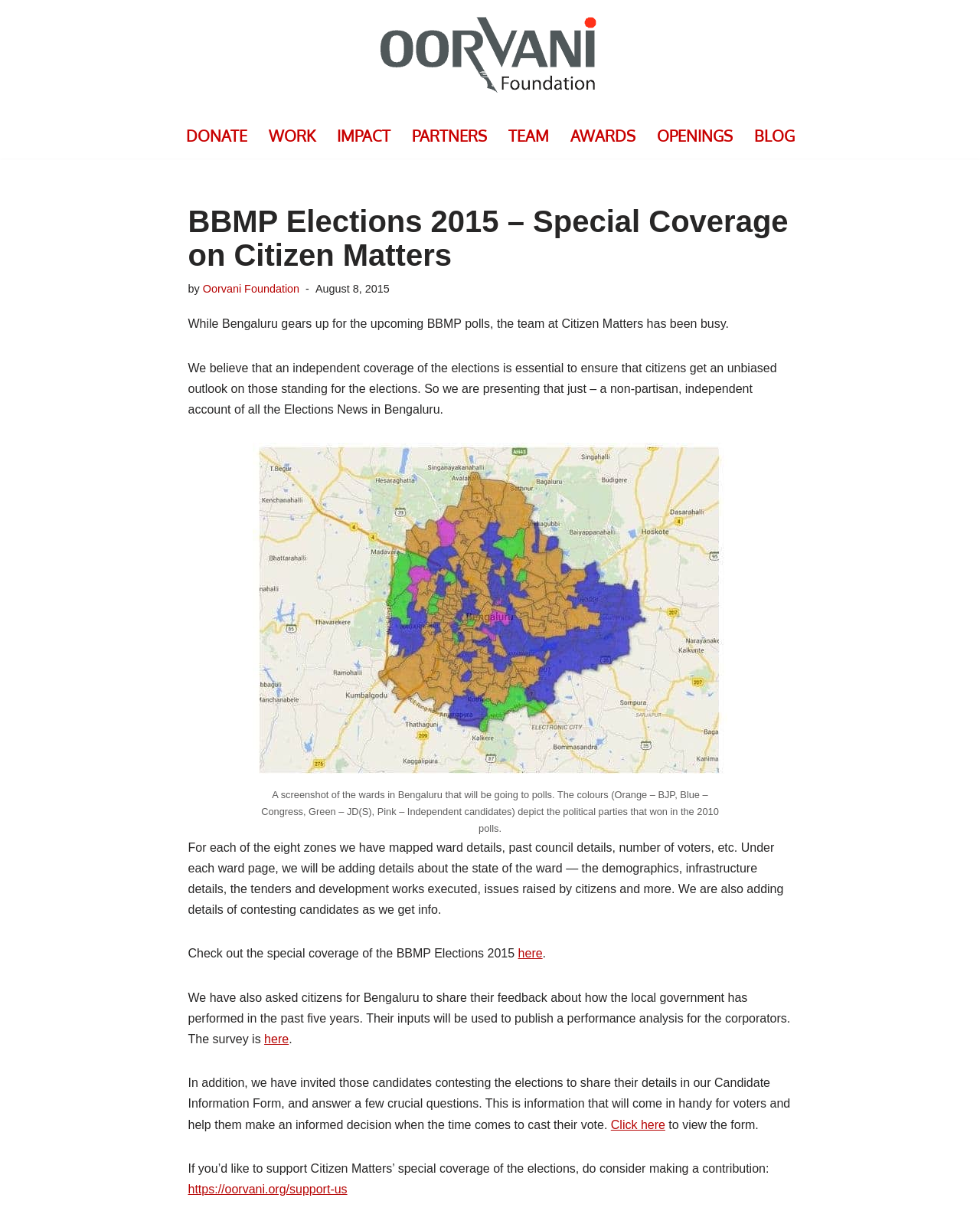What is the name of the foundation?
Utilize the information in the image to give a detailed answer to the question.

The name of the foundation is mentioned in the logo at the top of the webpage, and also in the link 'Oorvani Foundation' below the main heading.